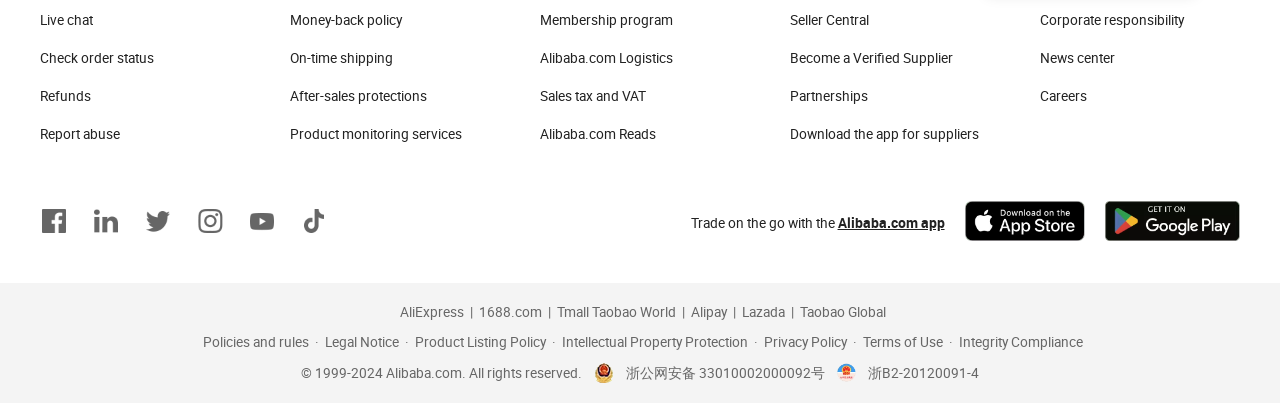Answer the question in a single word or phrase:
What is the name of the app mentioned on the webpage?

Alibaba.com app